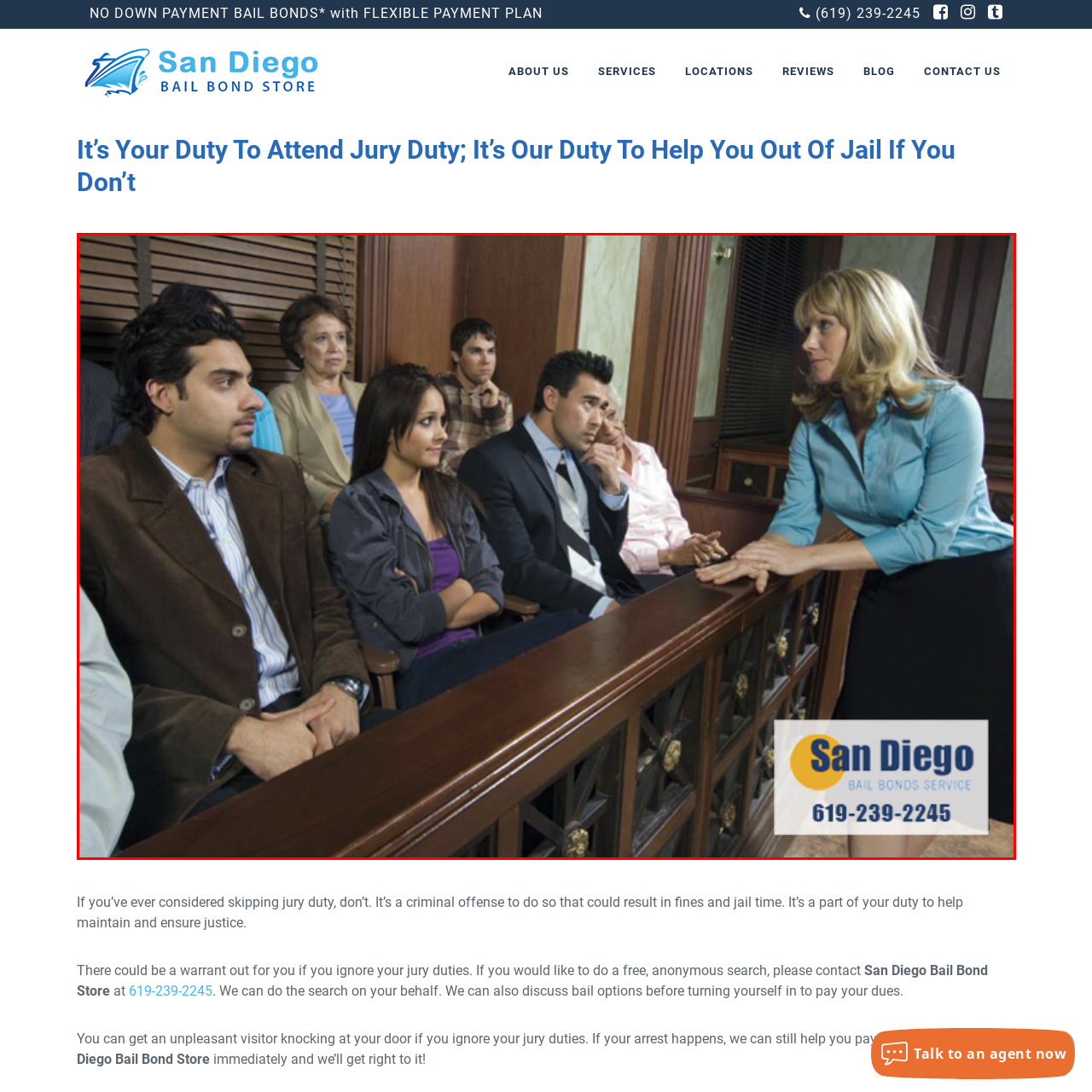Examine the content inside the red boundary in the image and give a detailed response to the following query: What is the connection to legal matters?

The San Diego Bail Bond Service logo is prominently displayed in the lower corner of the image, indicating a connection to legal matters, specifically bail services, and reinforcing the importance of attending jury duty.